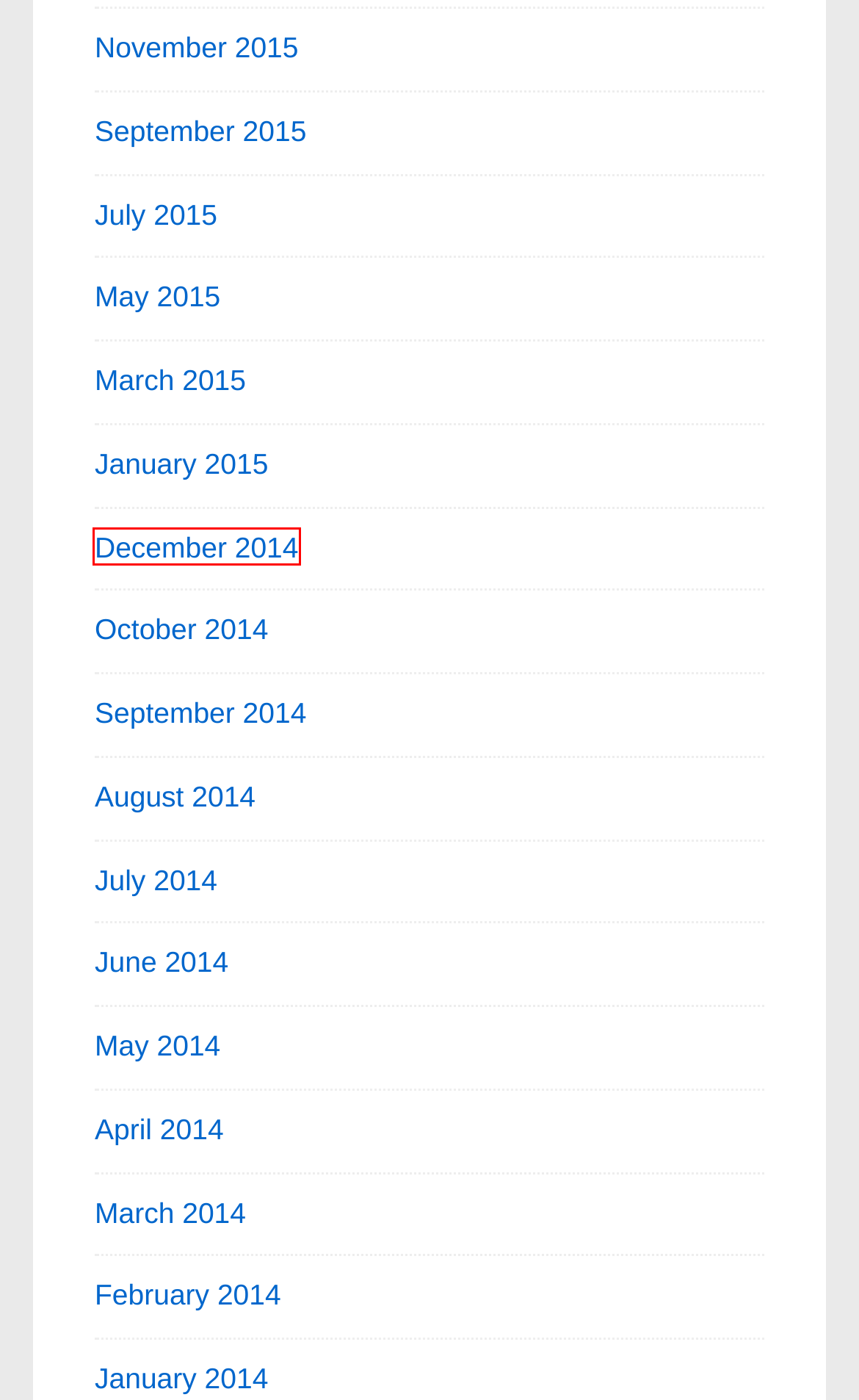Analyze the screenshot of a webpage with a red bounding box and select the webpage description that most accurately describes the new page resulting from clicking the element inside the red box. Here are the candidates:
A. March, 2014 - Team Demonicus
B. October, 2014 - Team Demonicus
C. February, 2014 - Team Demonicus
D. March, 2015 - Team Demonicus
E. December, 2014 - Team Demonicus
F. January, 2014 - Team Demonicus
G. May, 2014 - Team Demonicus
H. January, 2015 - Team Demonicus

E